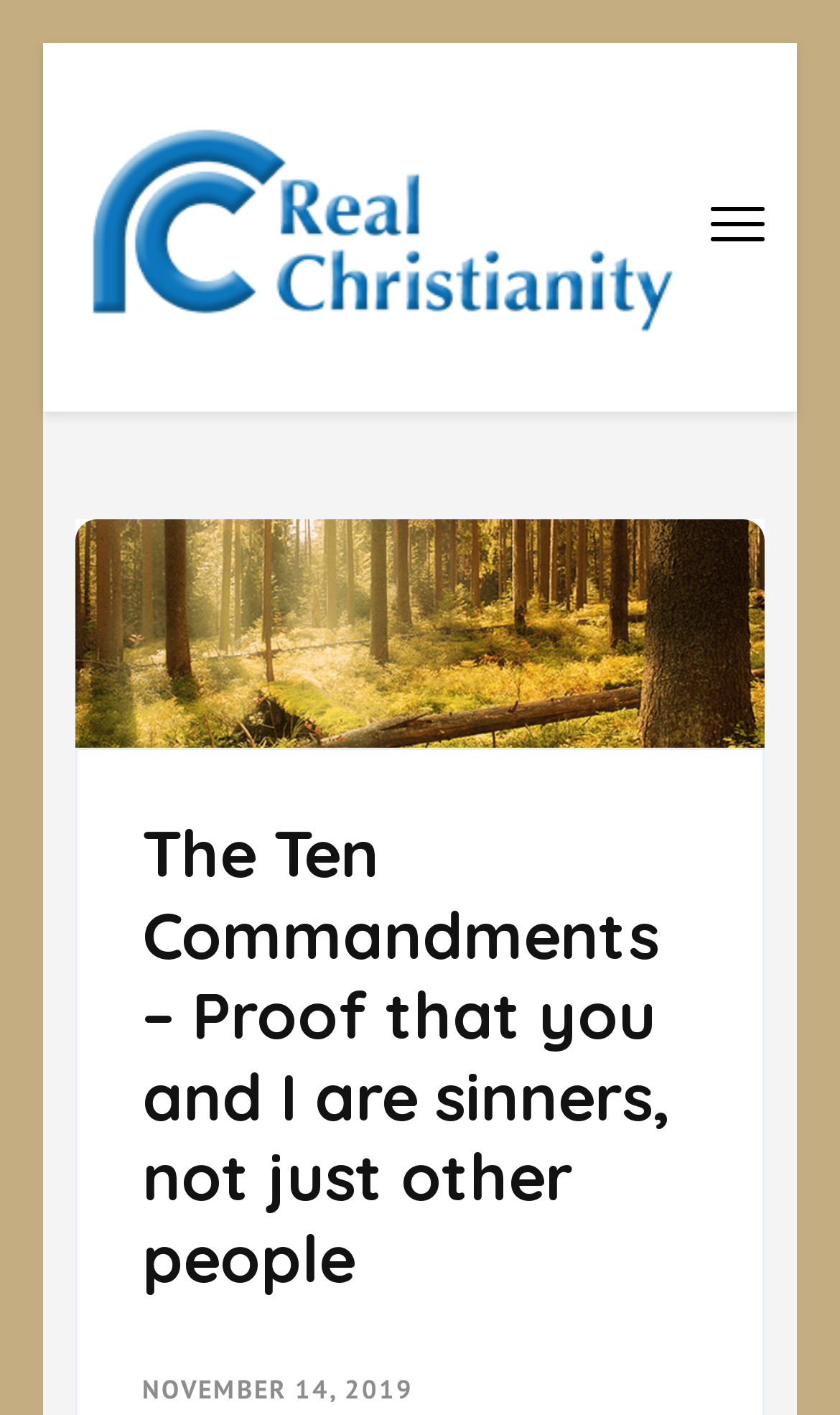What is the name of the website?
Refer to the screenshot and answer in one word or phrase.

Real Christianity